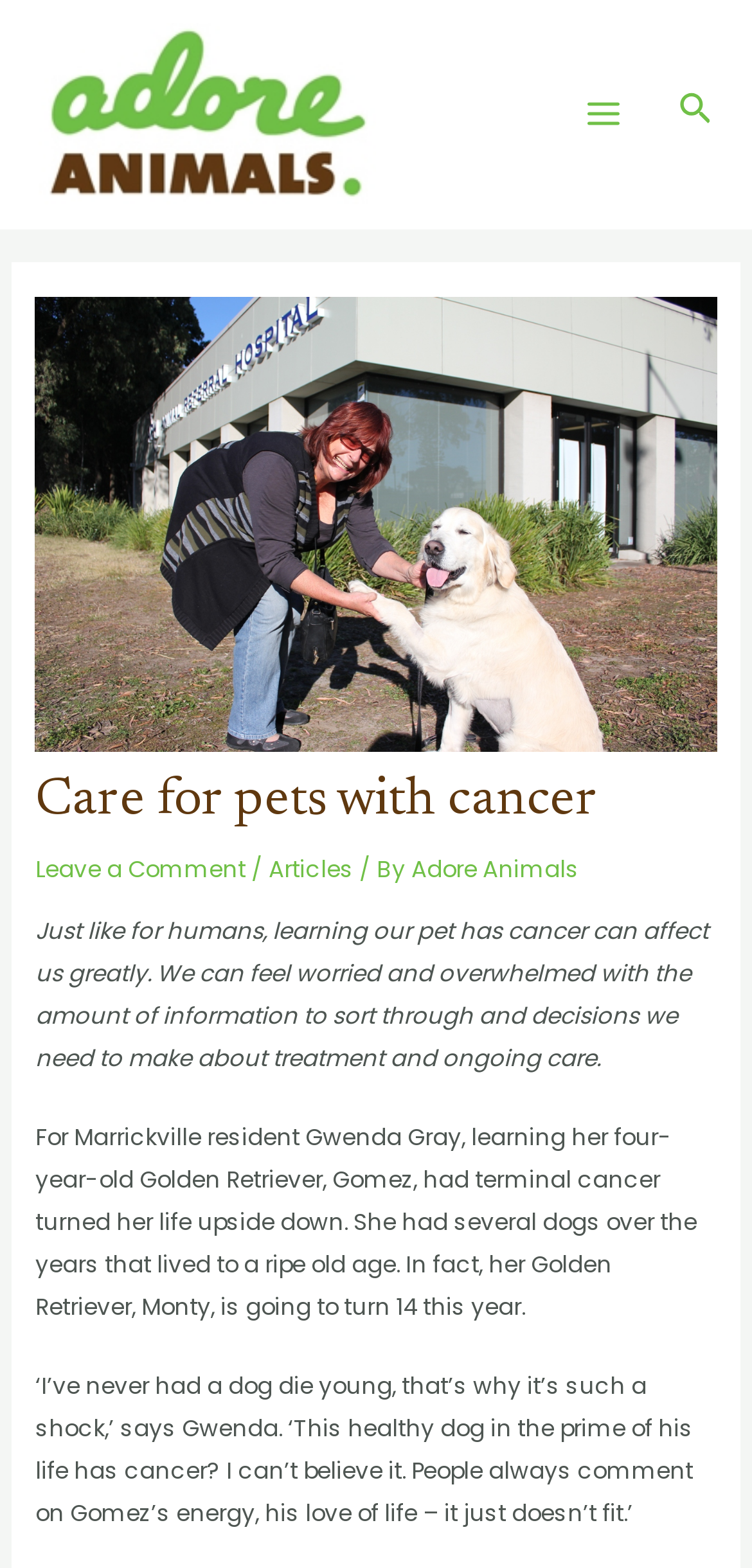Please find the top heading of the webpage and generate its text.

Care for pets with cancer